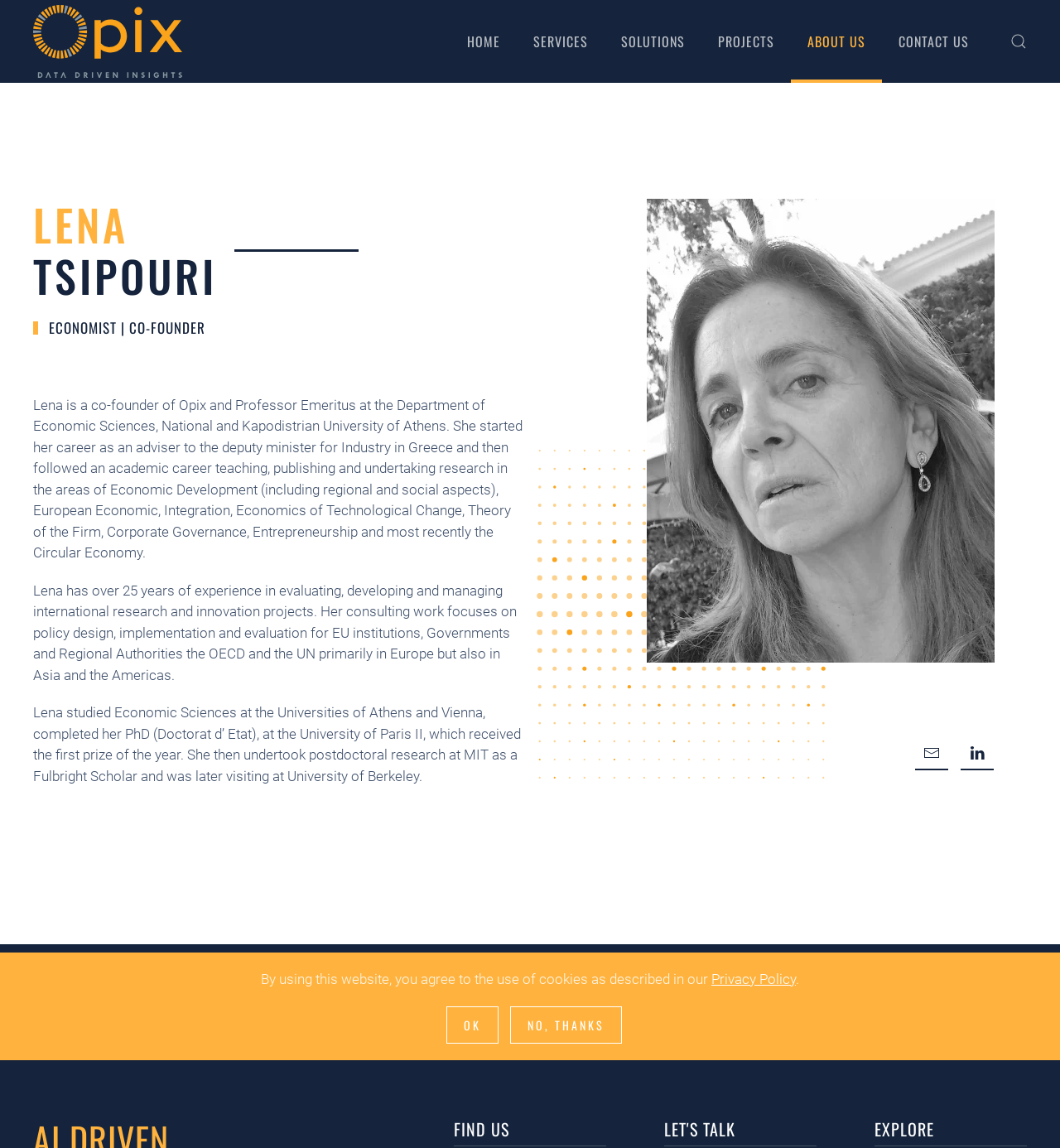Determine the bounding box coordinates of the clickable element to achieve the following action: 'view services'. Provide the coordinates as four float values between 0 and 1, formatted as [left, top, right, bottom].

[0.488, 0.0, 0.57, 0.072]